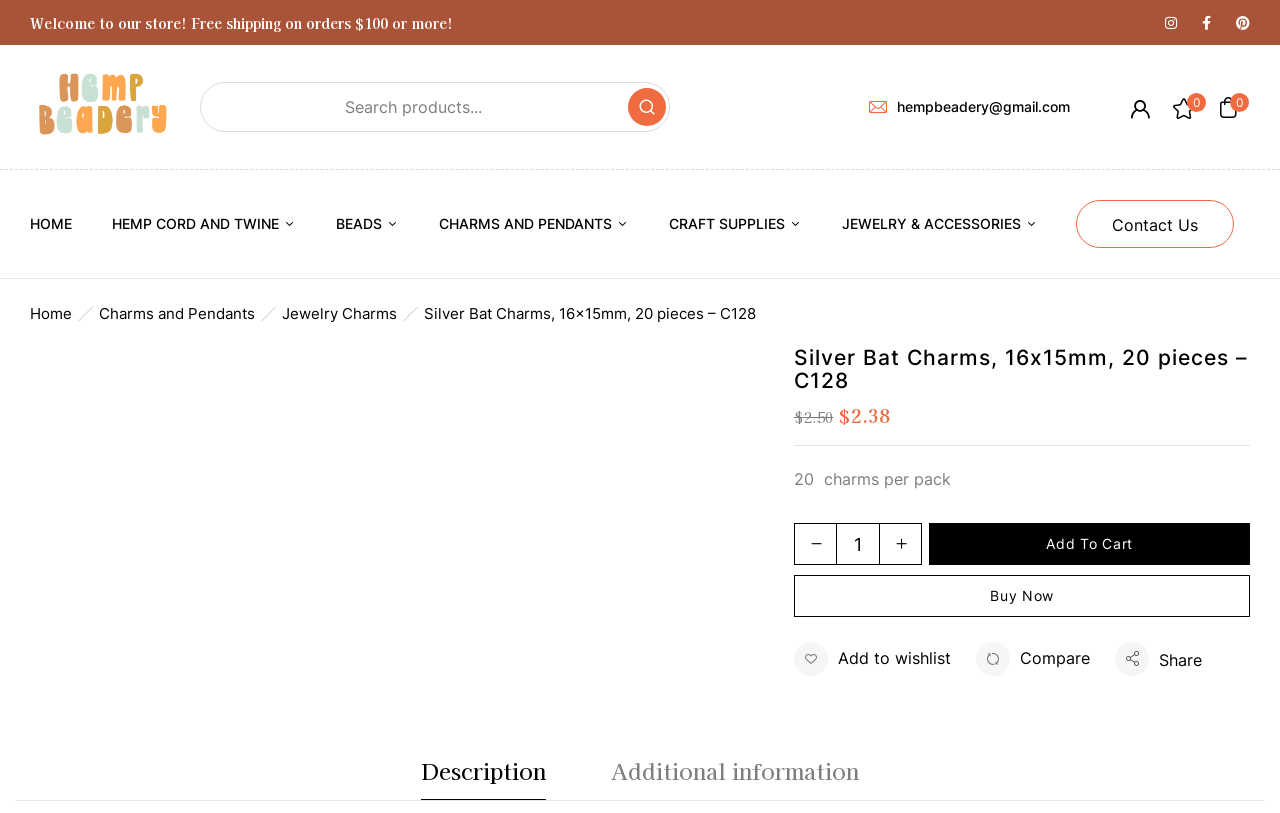What is the price of the Silver Bat Charms?
Based on the image, give a concise answer in the form of a single word or short phrase.

$2.50